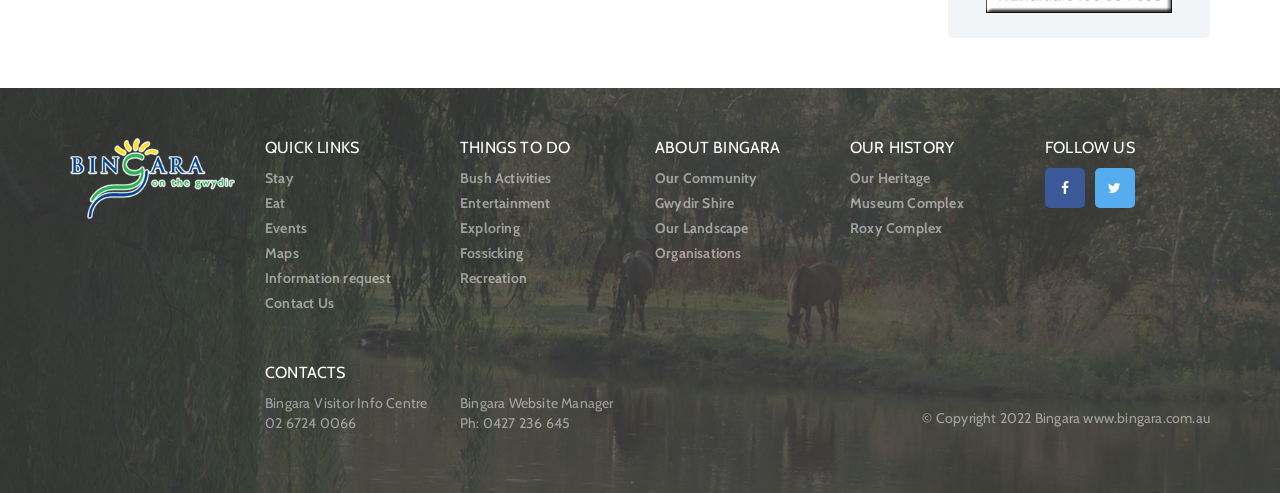Kindly determine the bounding box coordinates for the area that needs to be clicked to execute this instruction: "Click on Stay".

[0.207, 0.342, 0.23, 0.378]